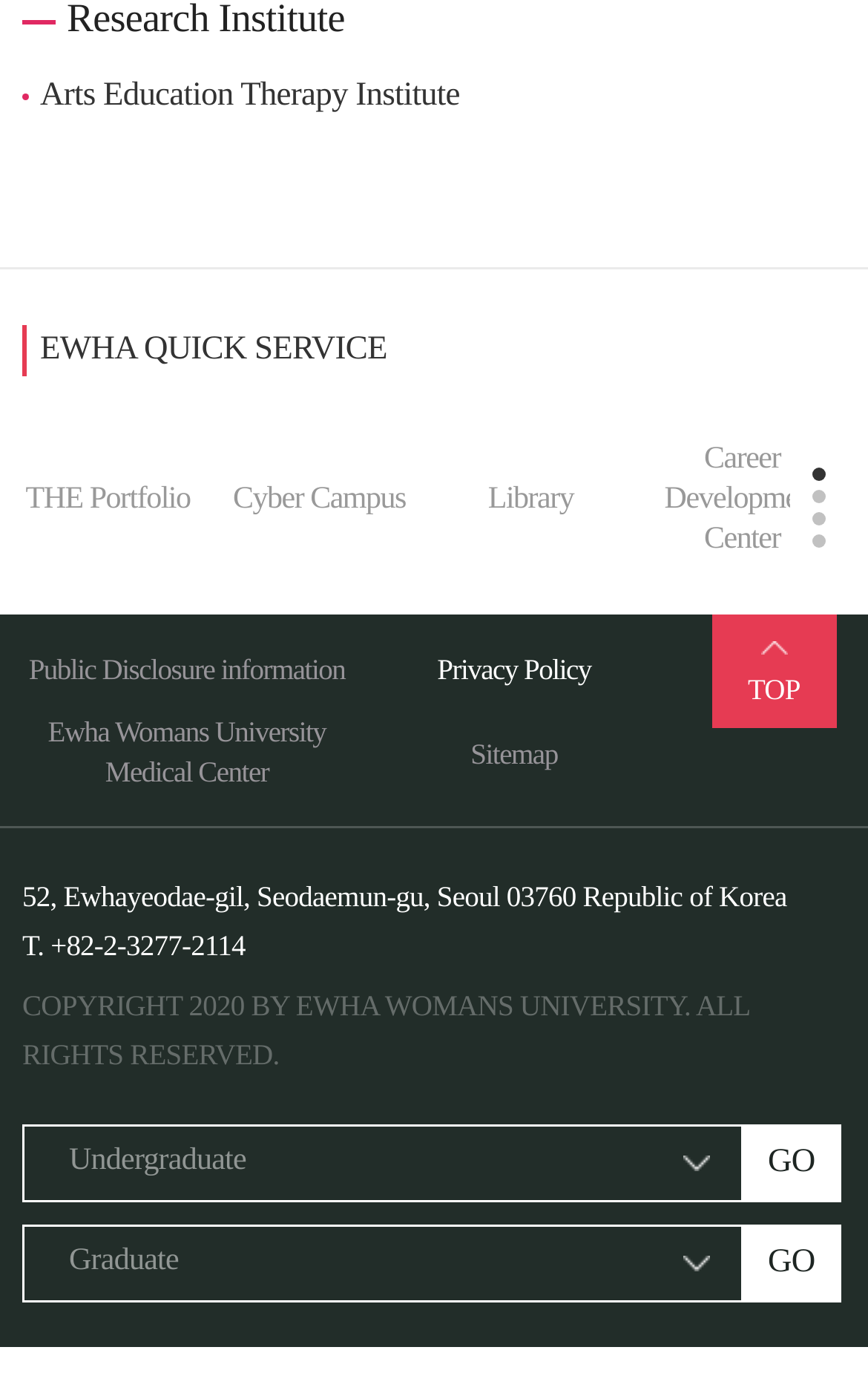What is the copyright year of the university's website?
By examining the image, provide a one-word or phrase answer.

2020